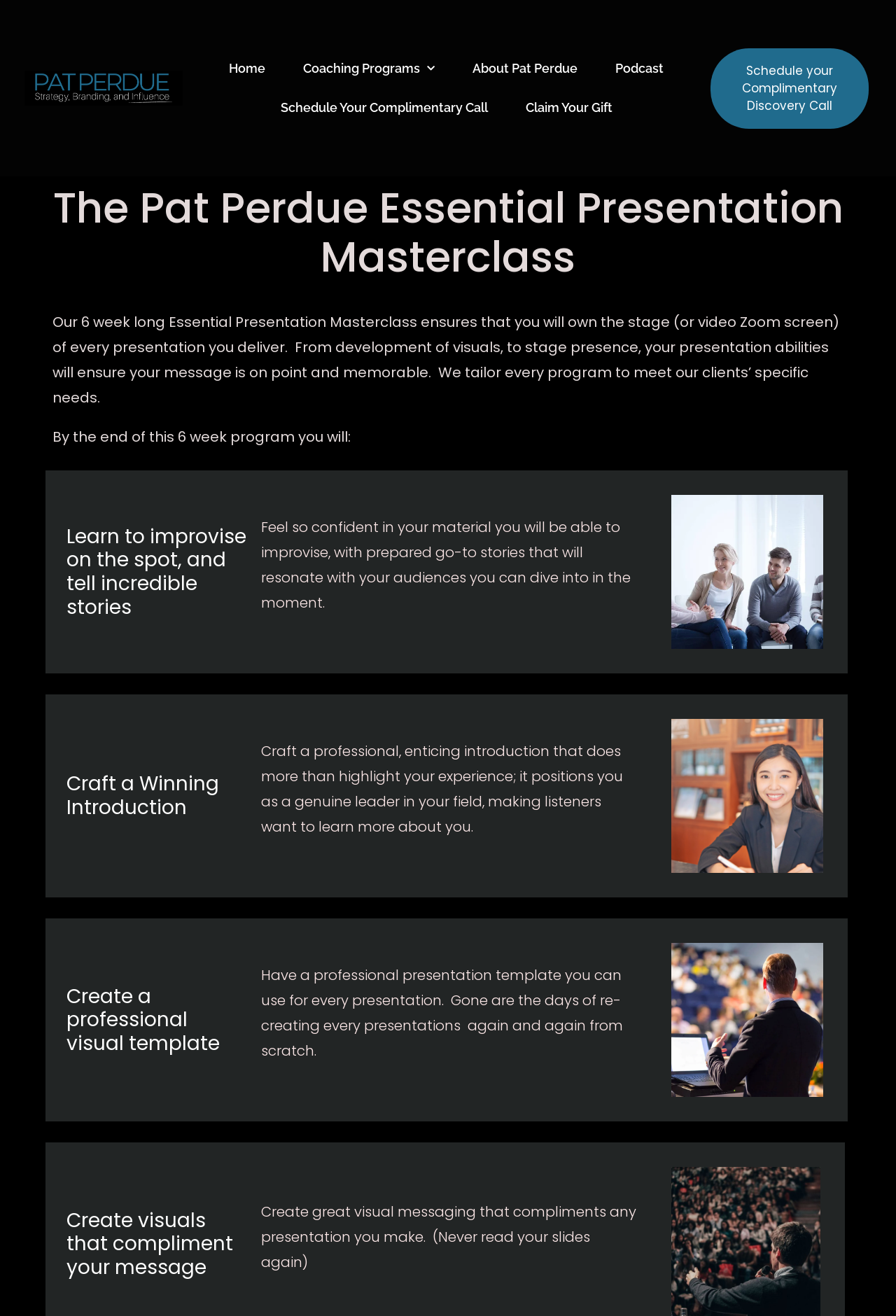Determine the bounding box for the UI element described here: "Schedule your Complimentary Discovery Call".

[0.793, 0.036, 0.969, 0.098]